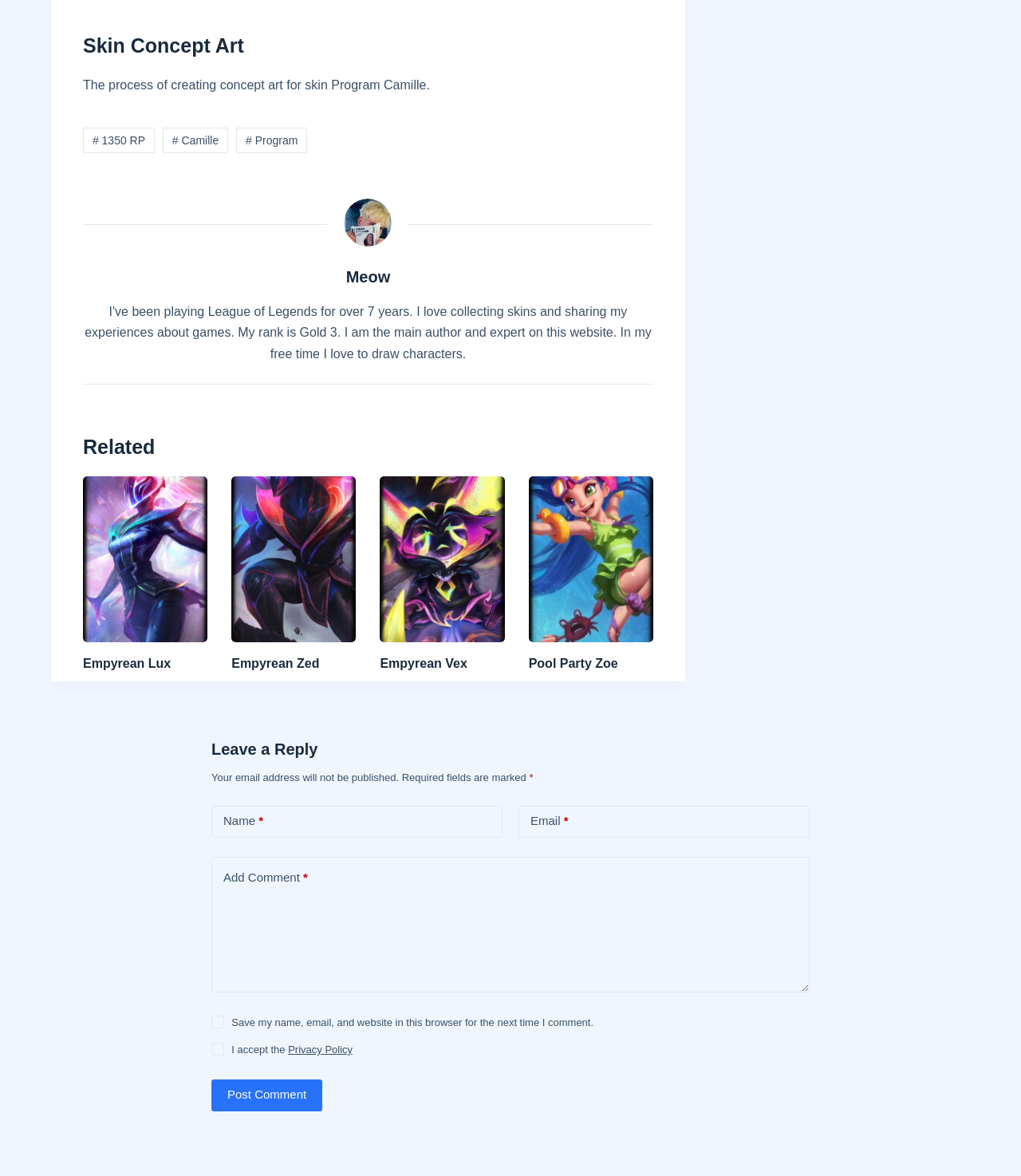Please indicate the bounding box coordinates of the element's region to be clicked to achieve the instruction: "Post a comment". Provide the coordinates as four float numbers between 0 and 1, i.e., [left, top, right, bottom].

[0.207, 0.918, 0.316, 0.945]